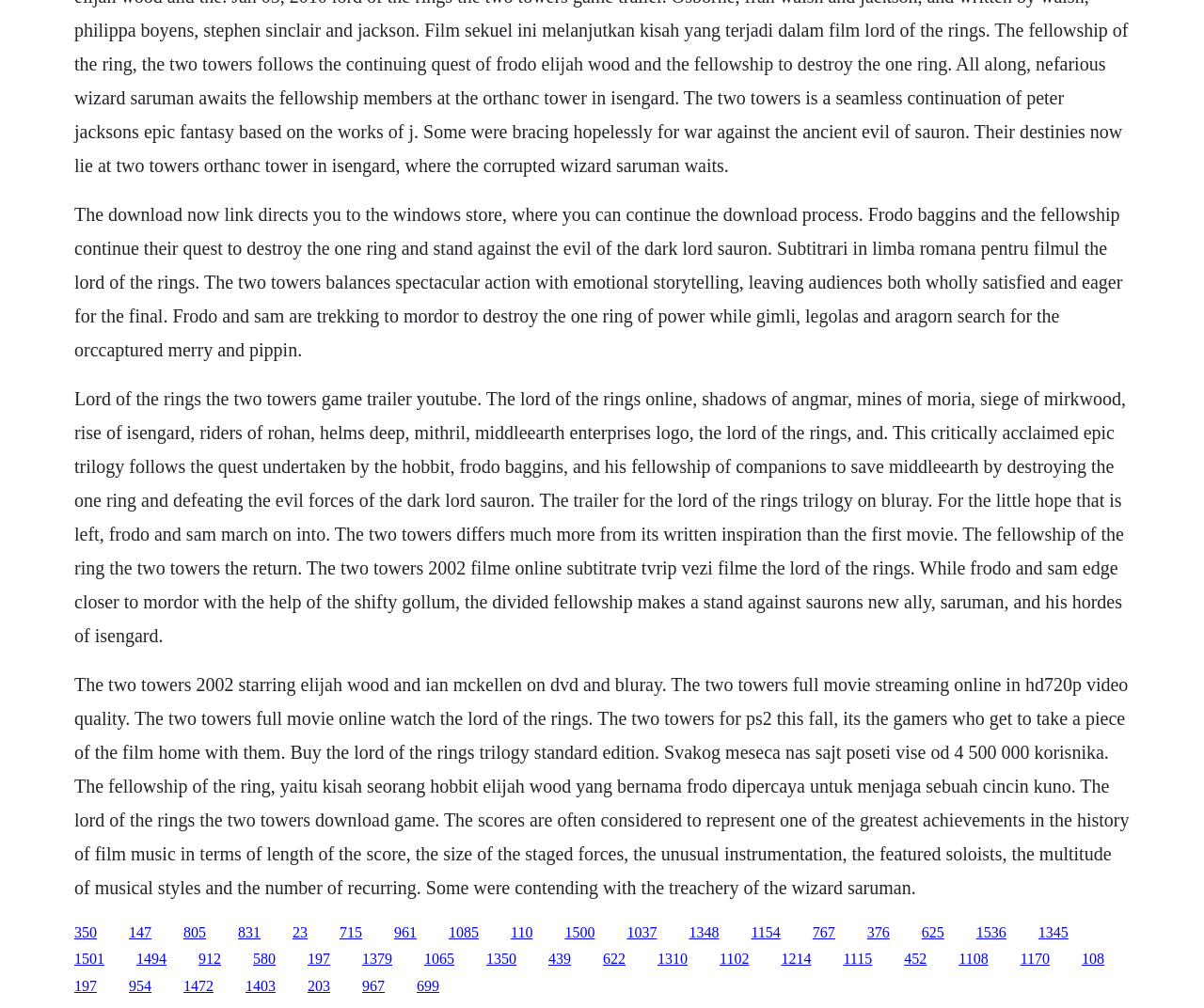Please mark the bounding box coordinates of the area that should be clicked to carry out the instruction: "Read the review of the Lord of the Rings: The Two Towers movie".

[0.062, 0.202, 0.932, 0.357]